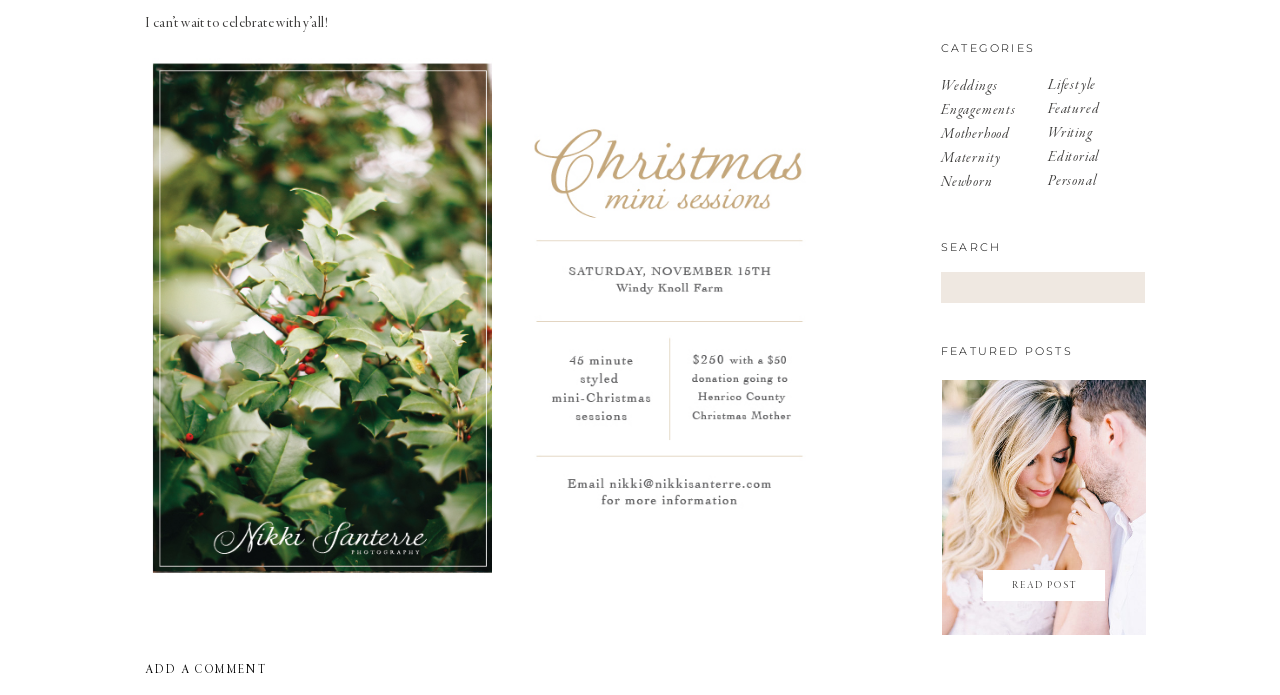Please determine the bounding box coordinates for the UI element described here. Use the format (top-left x, top-left y, bottom-right x, bottom-right y) with values bounded between 0 and 1: ADD A COMMENT

[0.113, 0.95, 0.228, 0.994]